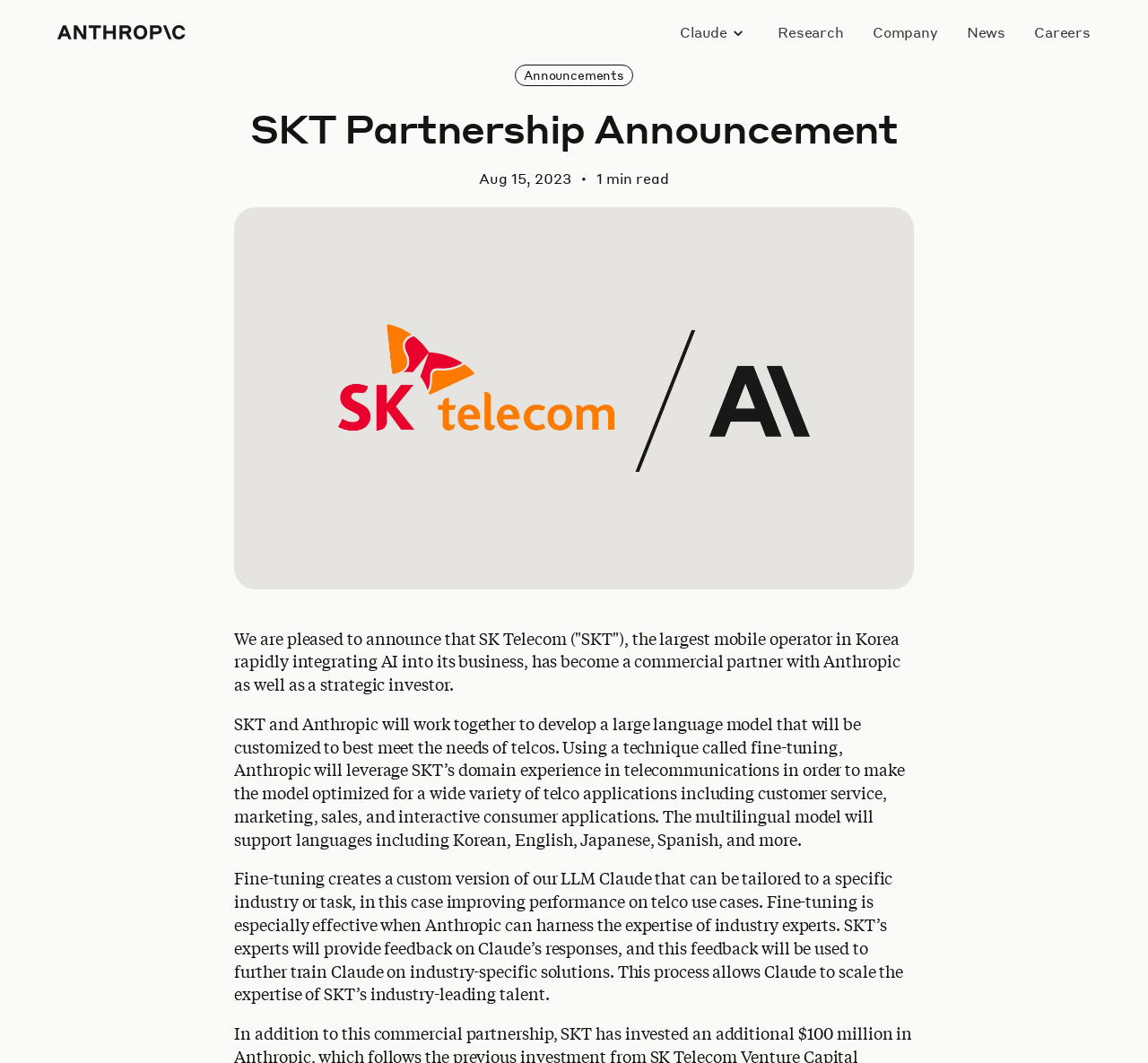Give a one-word or one-phrase response to the question: 
What is the purpose of fine-tuning?

Customize model for telco applications